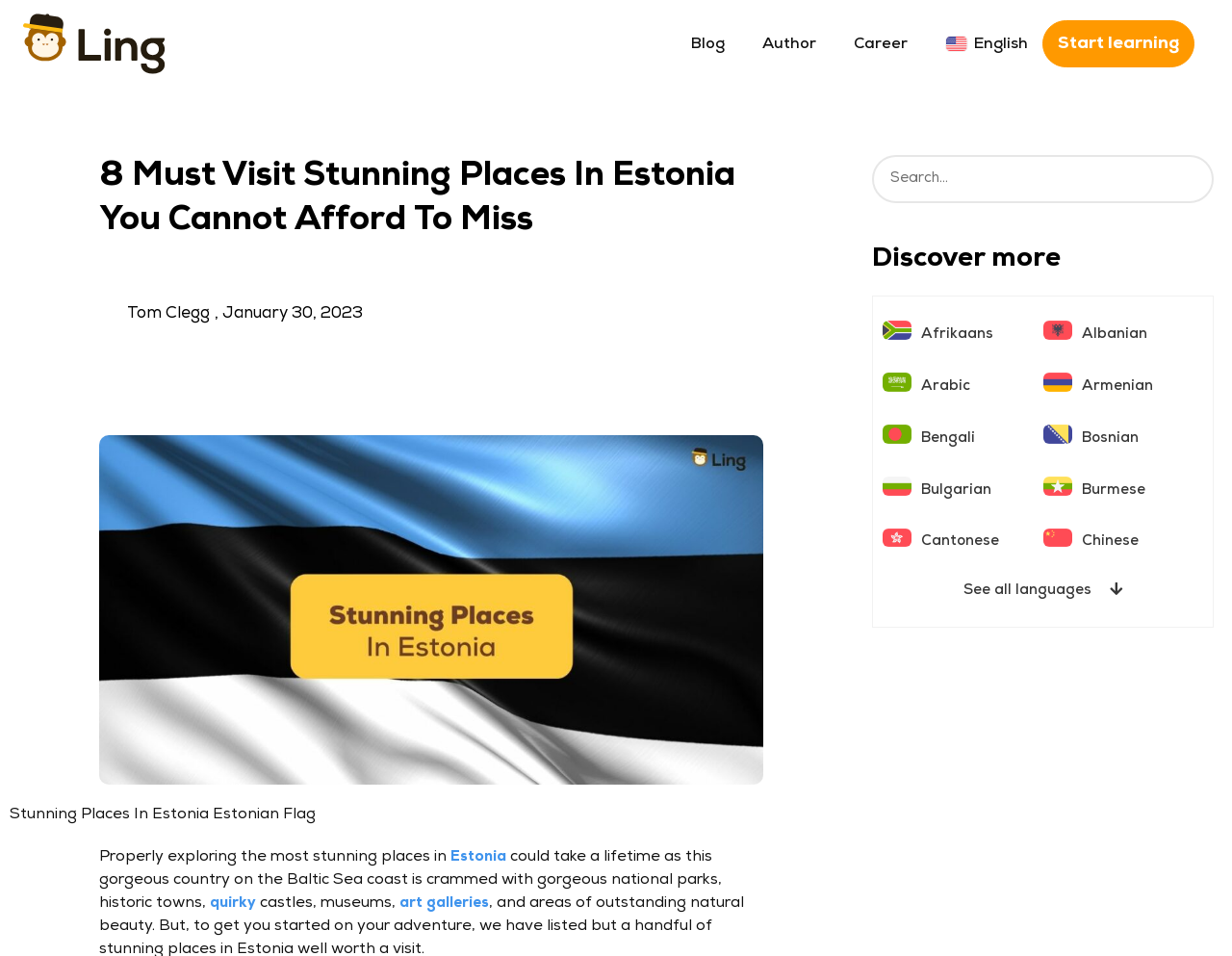Using the element description: "art galleries", determine the bounding box coordinates for the specified UI element. The coordinates should be four float numbers between 0 and 1, [left, top, right, bottom].

[0.324, 0.937, 0.397, 0.952]